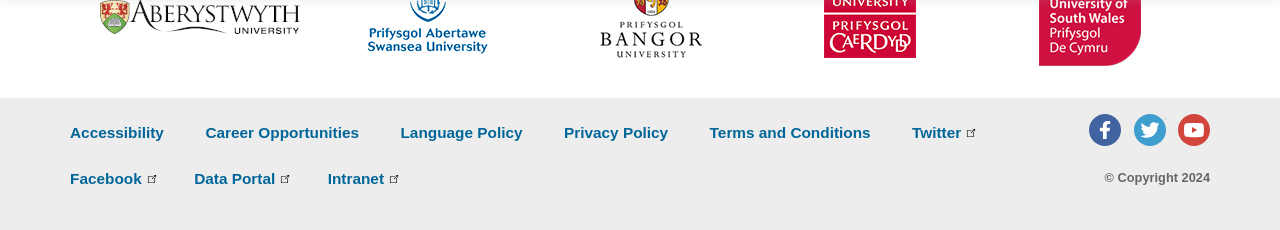Find the bounding box coordinates of the element you need to click on to perform this action: 'go to Career Opportunities'. The coordinates should be represented by four float values between 0 and 1, in the format [left, top, right, bottom].

[0.16, 0.538, 0.284, 0.612]